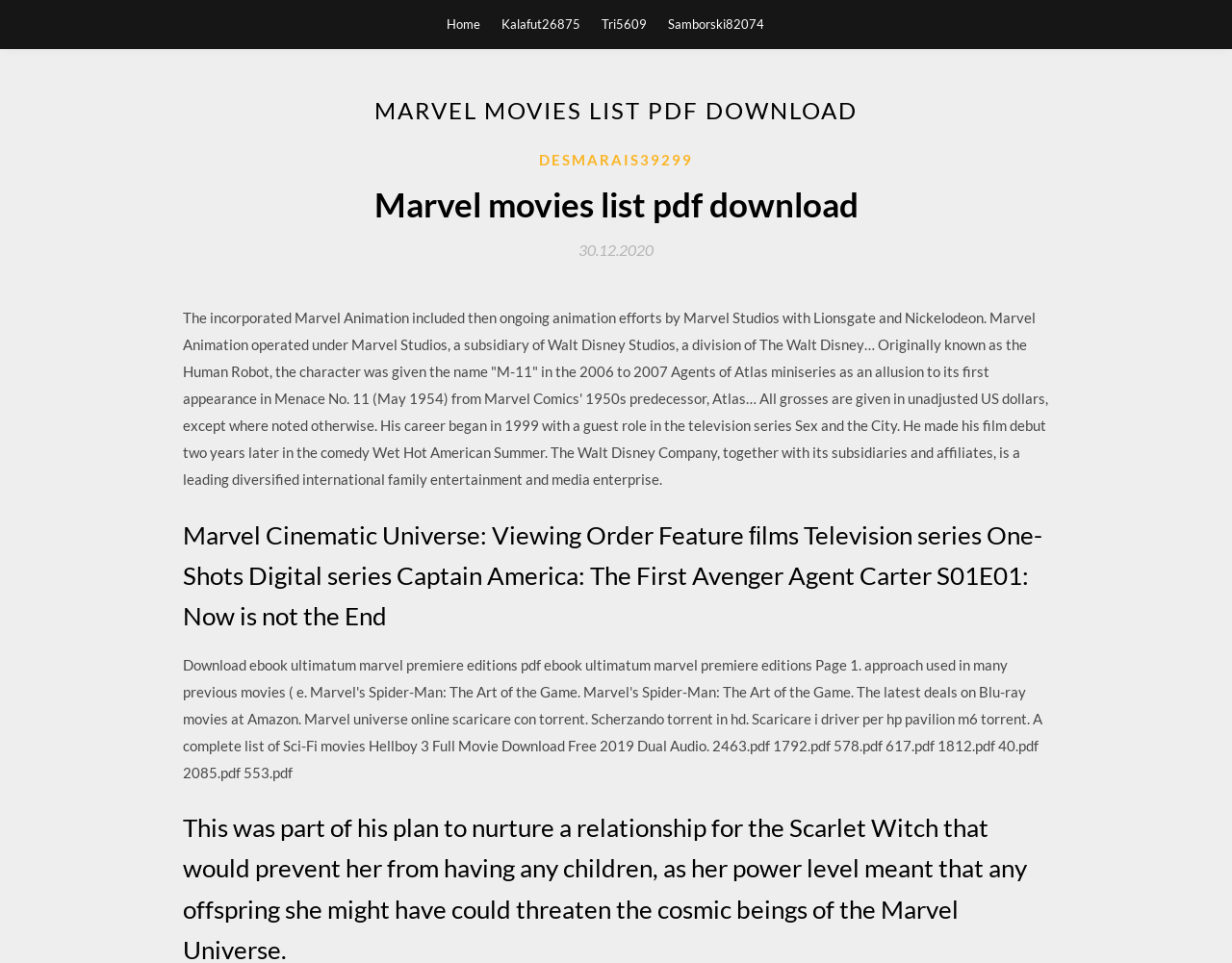How many links are present in the top navigation bar?
Deliver a detailed and extensive answer to the question.

I looked at the top navigation bar and counted the number of links present. There are four links: 'Home', 'Kalafut26875', 'Tri5609', and 'Samborski82074'.